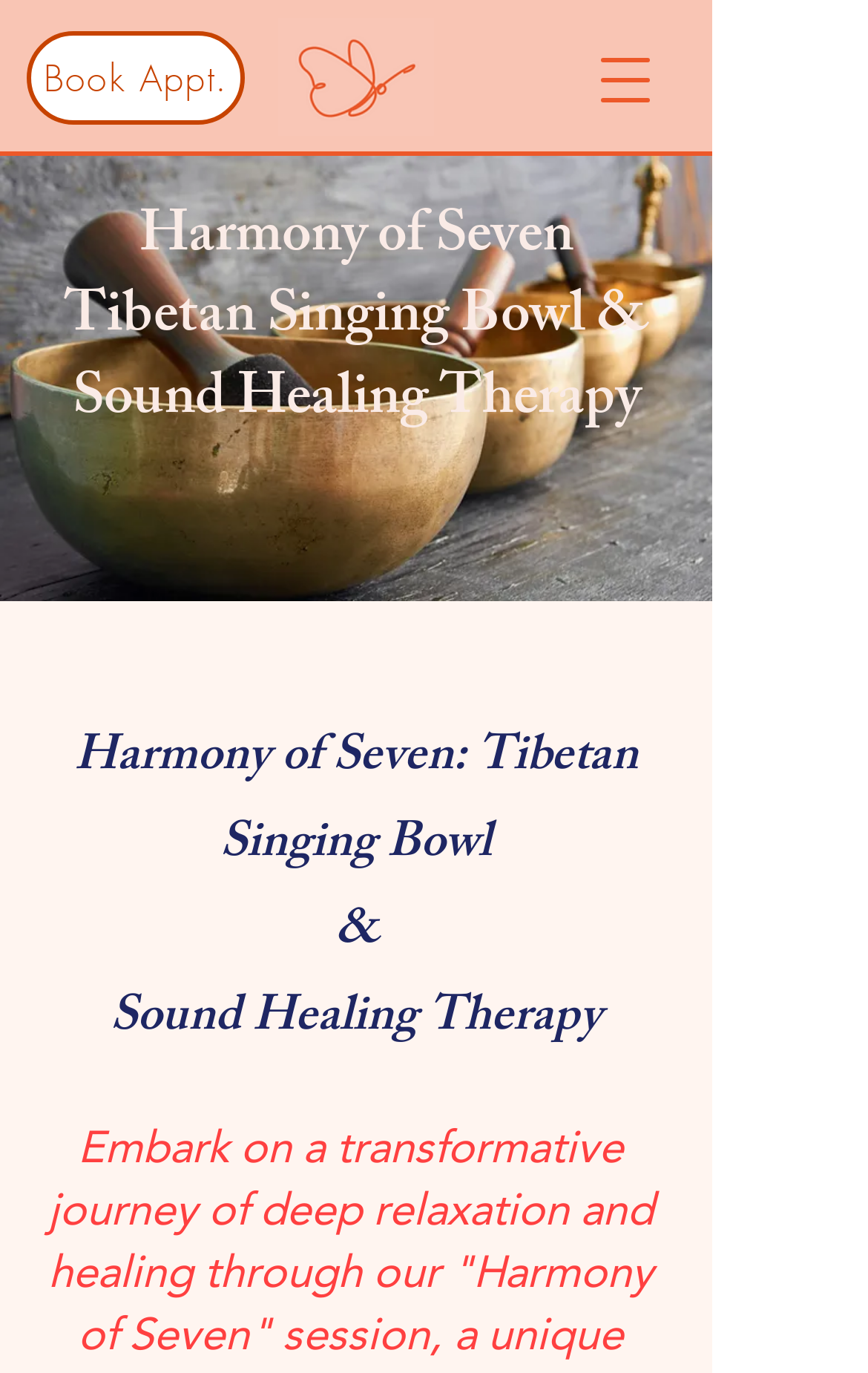Generate a detailed explanation of the webpage's features and information.

The webpage is about Tibetan singing bowl therapy, specifically highlighting Kathleen Kinesiology's services. At the top left corner, there is a logo of Kathleen Kinesiology, which is an image of a peach and orange design. Next to the logo, on the top right corner, is a button to open a navigation menu. 

Below the logo, on the left side, is a call-to-action link to book an appointment. On the right side of the page, there is a large image of singing bowls, taking up most of the width of the page. 

Above the image of singing bowls, there is a heading that reads "Harmony of Seven Tibetan Singing Bowl & Sound Healing Therapy". Below the image, there is another heading with the same text, but in a larger font size, which seems to be the main title of the page.